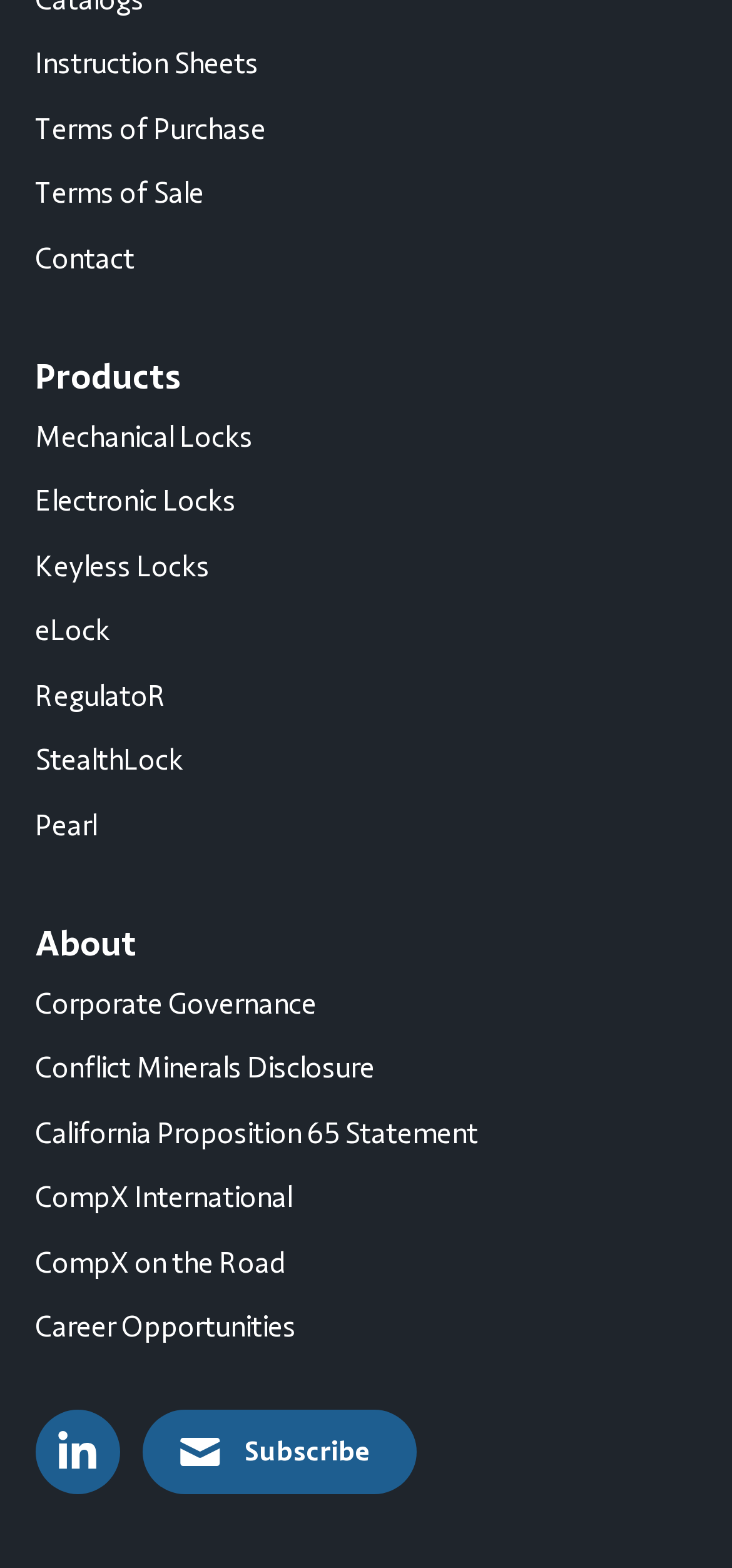What is the first link in the navigation menu?
Using the image, give a concise answer in the form of a single word or short phrase.

Instruction Sheets